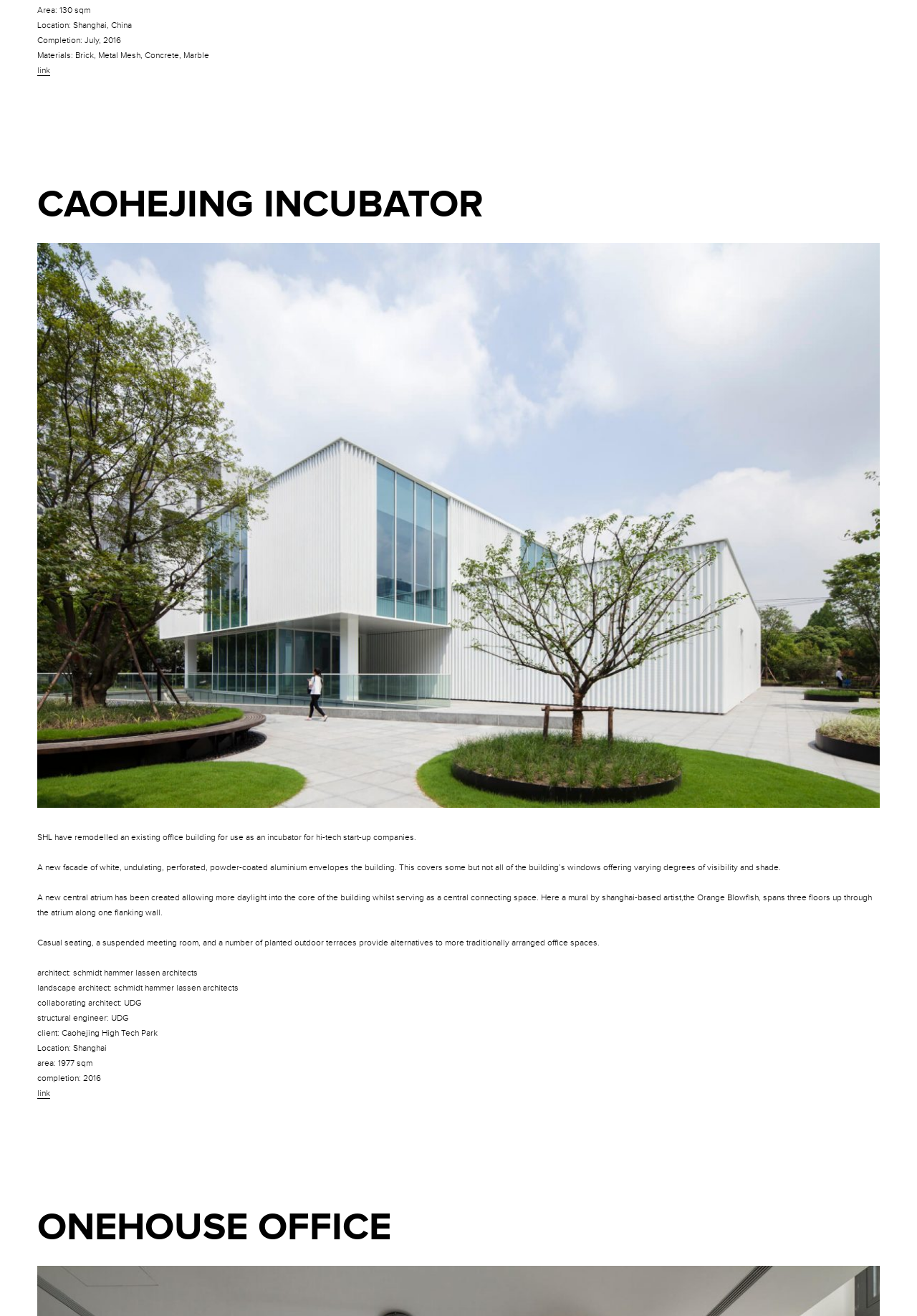What is the area of the Caohejing Incubator?
Based on the image, provide a one-word or brief-phrase response.

130 sqm